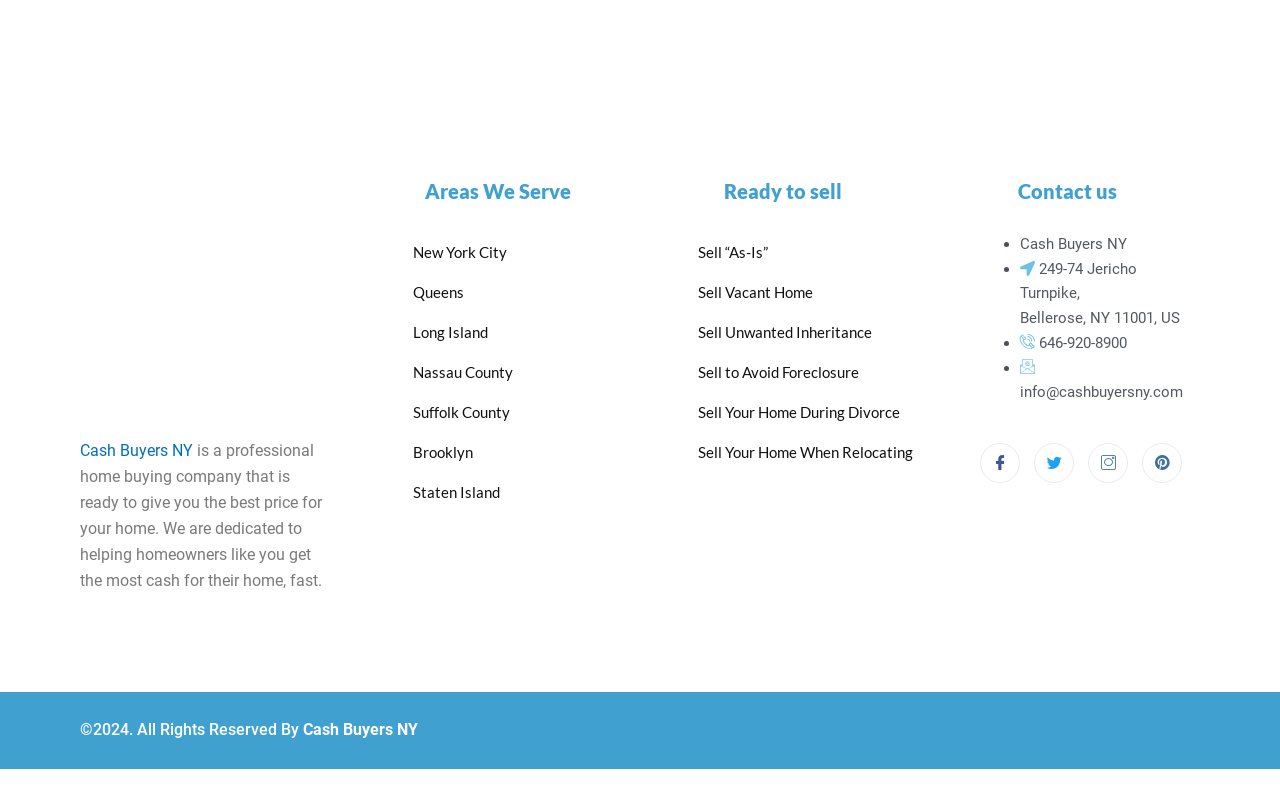Please find the bounding box coordinates of the element's region to be clicked to carry out this instruction: "Click on the 'Cash Buyers NY' logo link".

[0.062, 0.559, 0.151, 0.583]